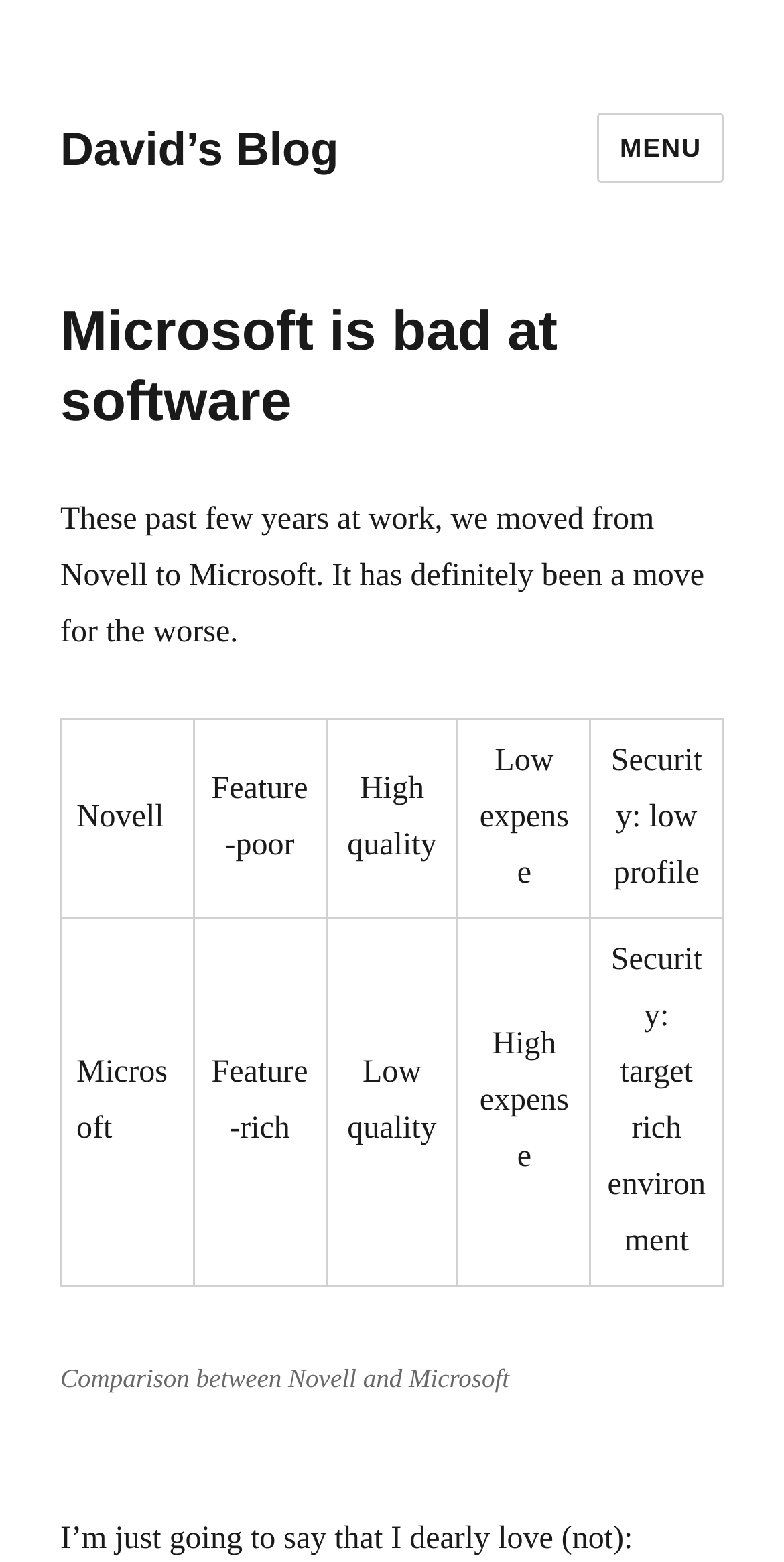Refer to the image and offer a detailed explanation in response to the question: What is the main topic of the blog post?

The main topic of the blog post is Microsoft software, specifically the author's experience with it and how it compares to Novell software.